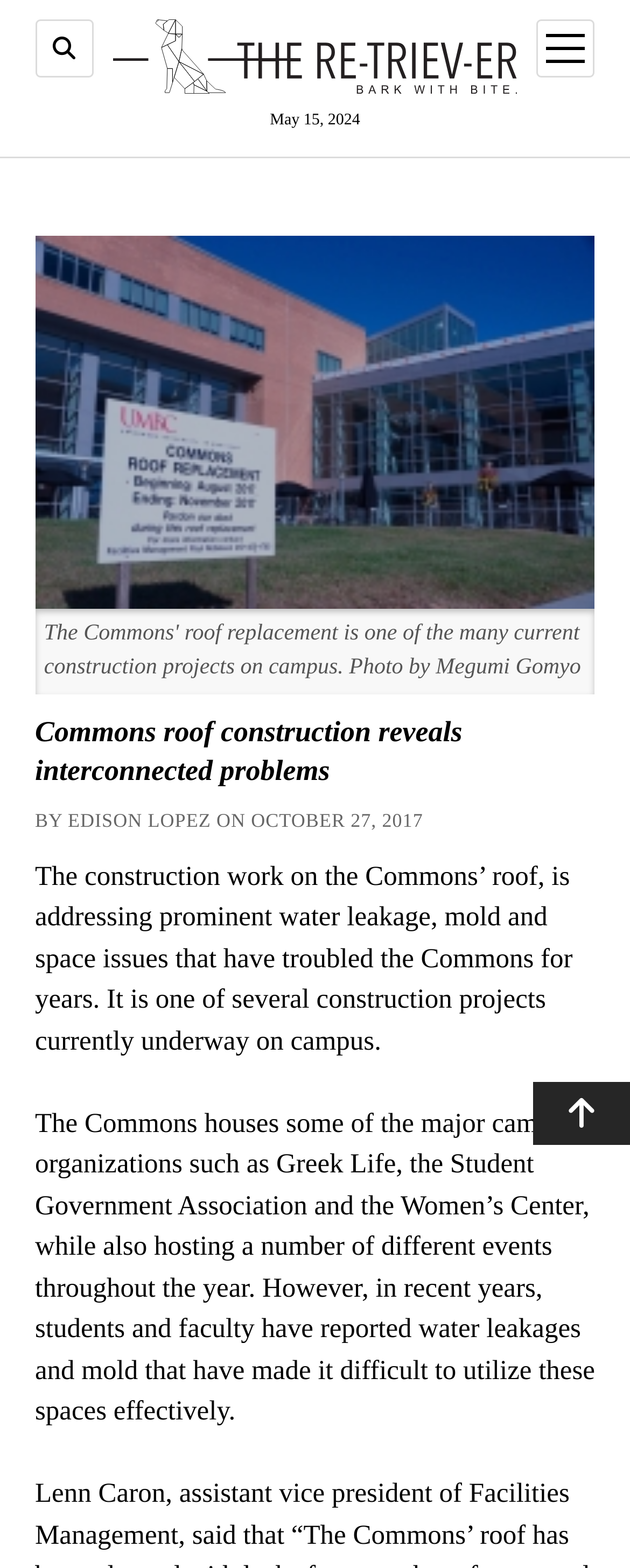Please extract the title of the webpage.

Commons roof construction reveals interconnected problems